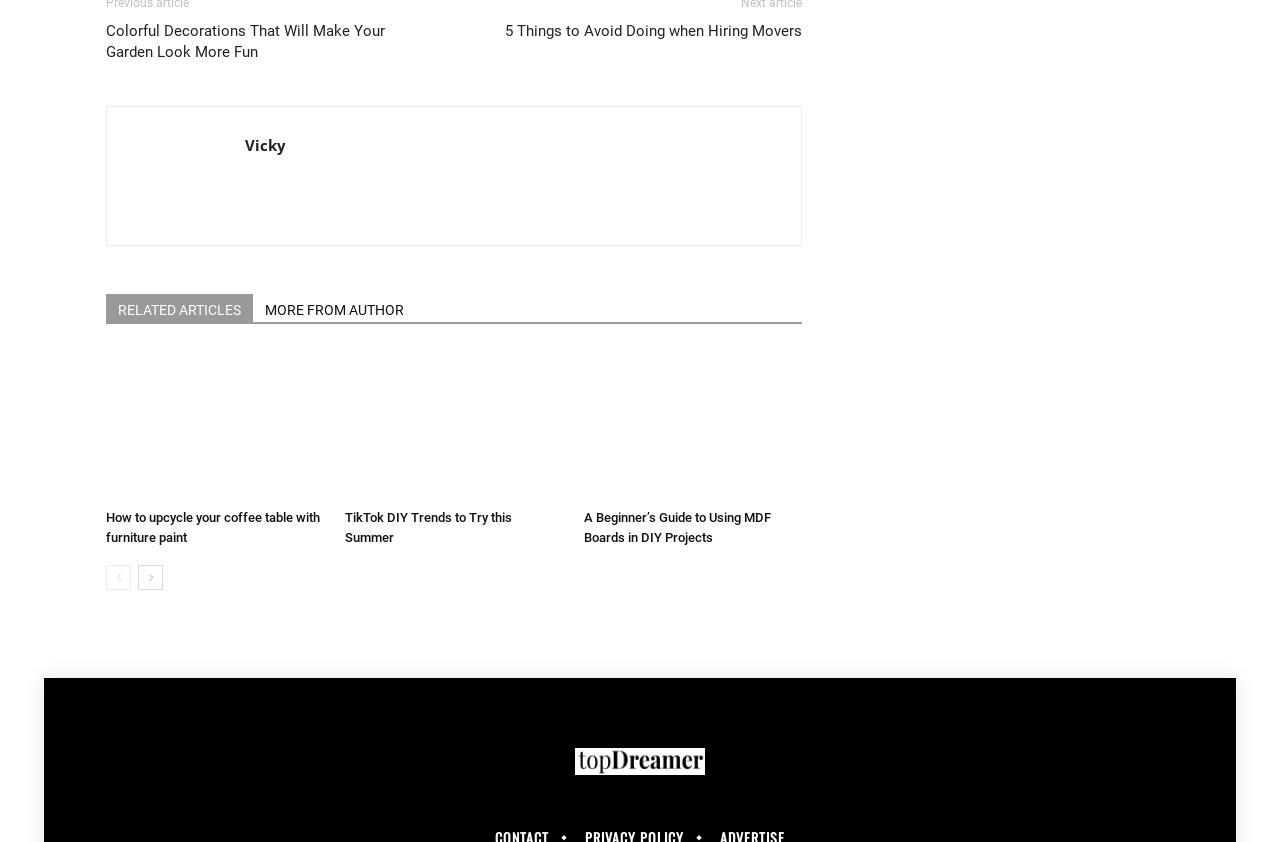Locate the bounding box coordinates of the segment that needs to be clicked to meet this instruction: "Go to the previous page".

[0.083, 0.671, 0.102, 0.7]